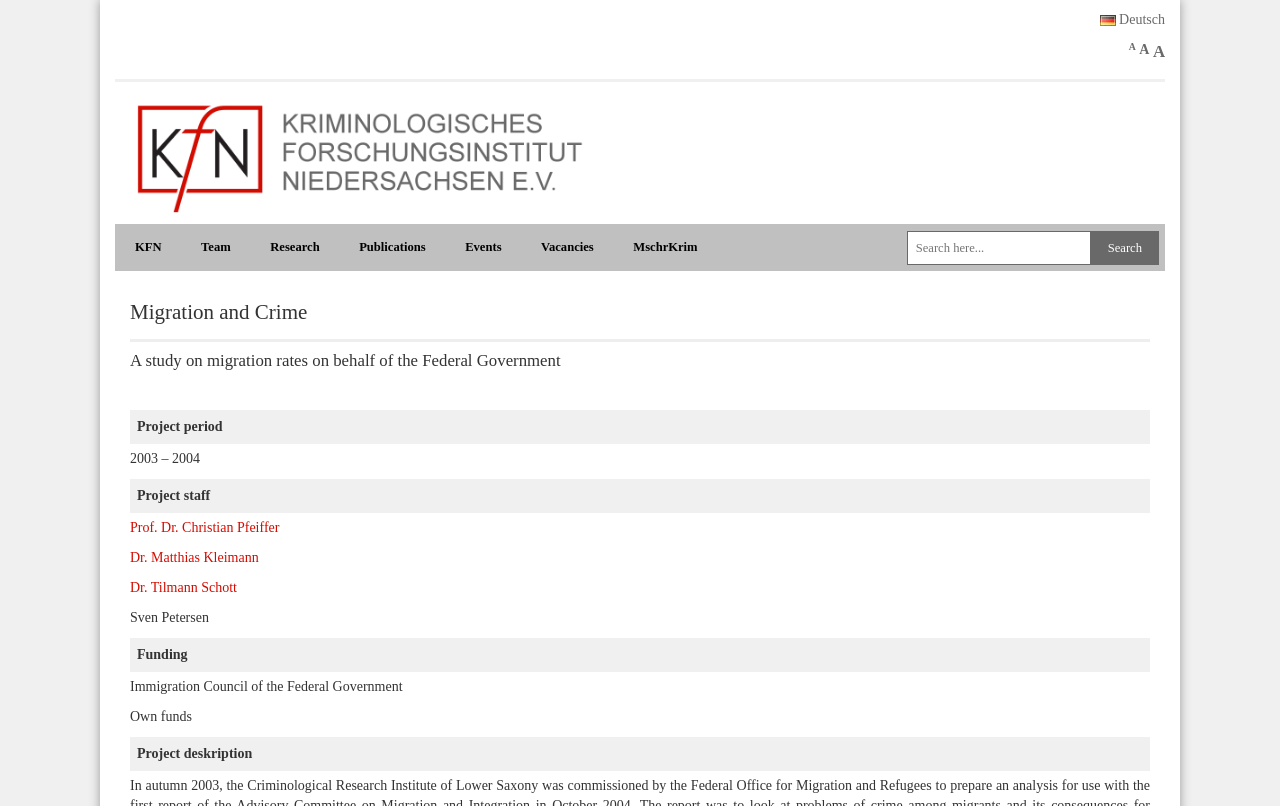Respond to the question below with a single word or phrase:
How many project staff are listed?

4